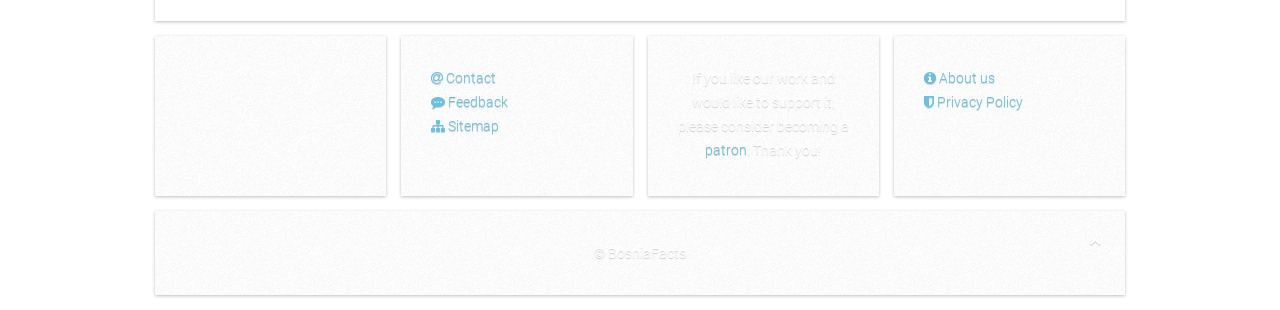What is the copyright symbol next to?
Based on the image, answer the question with a single word or brief phrase.

BosniaFacts